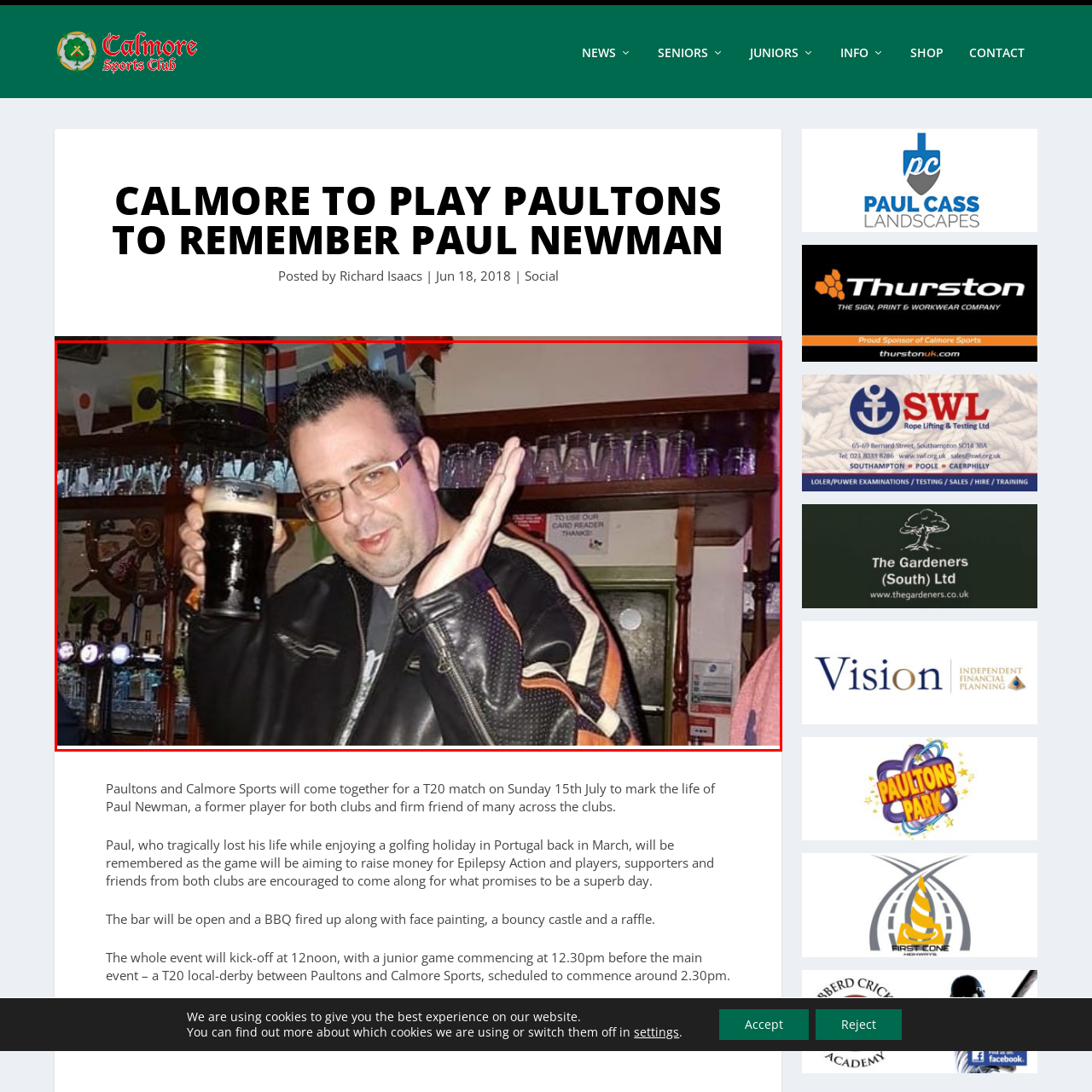Explain in detail the content of the image enclosed by the red outline.

The image features a man standing inside a lively bar, cheerfully holding up a pint of dark beer, likely a stout. He has a playful pose, with one hand raised and a smile on his face, exuding a sense of enjoyment and camaraderie. He's dressed casually in a black leather jacket, adding to the relaxed atmosphere of the bar, which is adorned with colorful decorations in the background, suggesting a friendly and celebratory environment. The shelves behind him showcase a variety of glasses, hinting at a well-stocked bar, while a glimpse of beer taps can be seen to his left, further emphasizing the social setting. This image captures a moment of celebration, possibly during a gathering or event at the Calmore Sports Club, reflecting a vibrant community spirit.